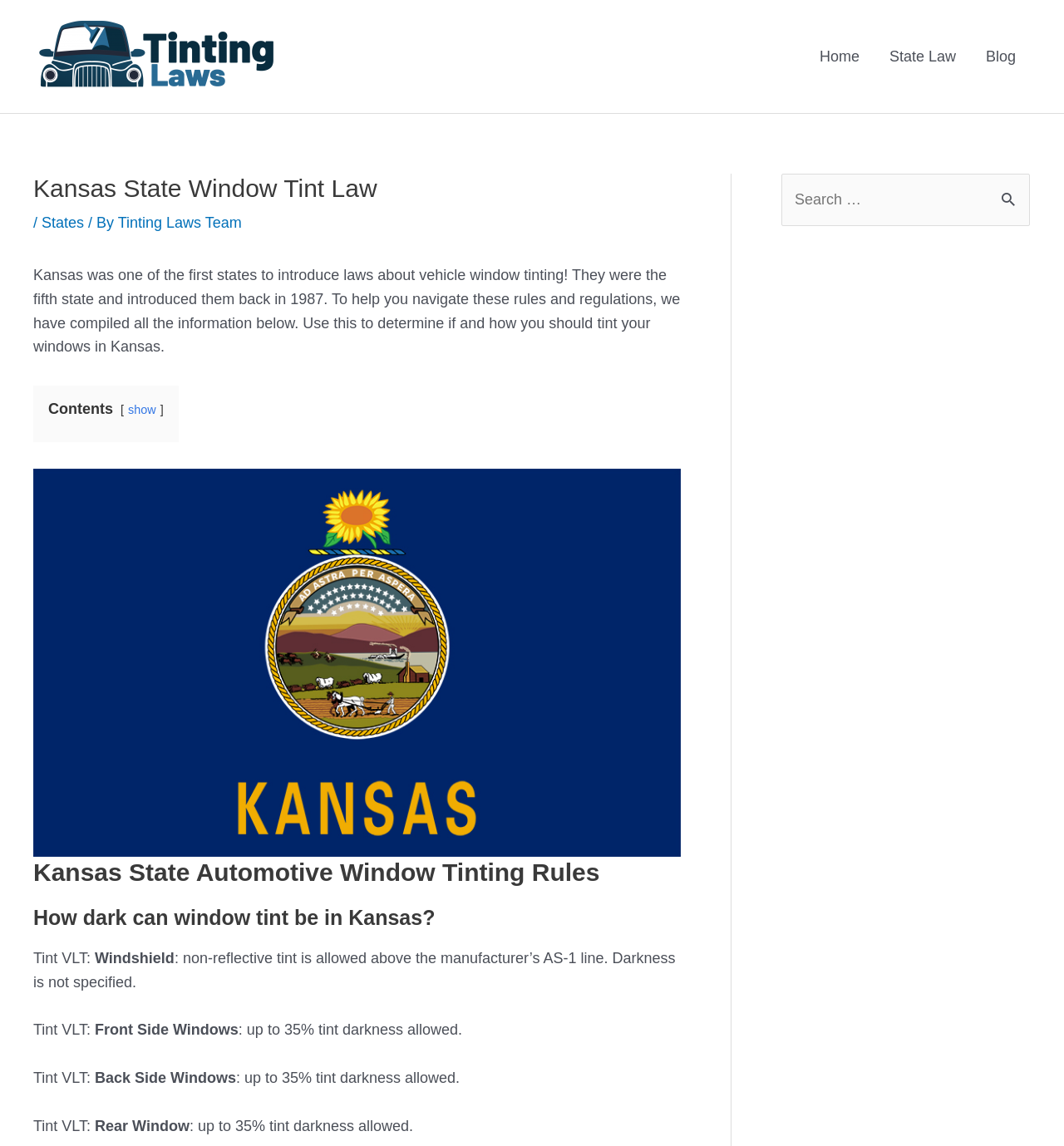Please find the top heading of the webpage and generate its text.

Kansas State Window Tint Law